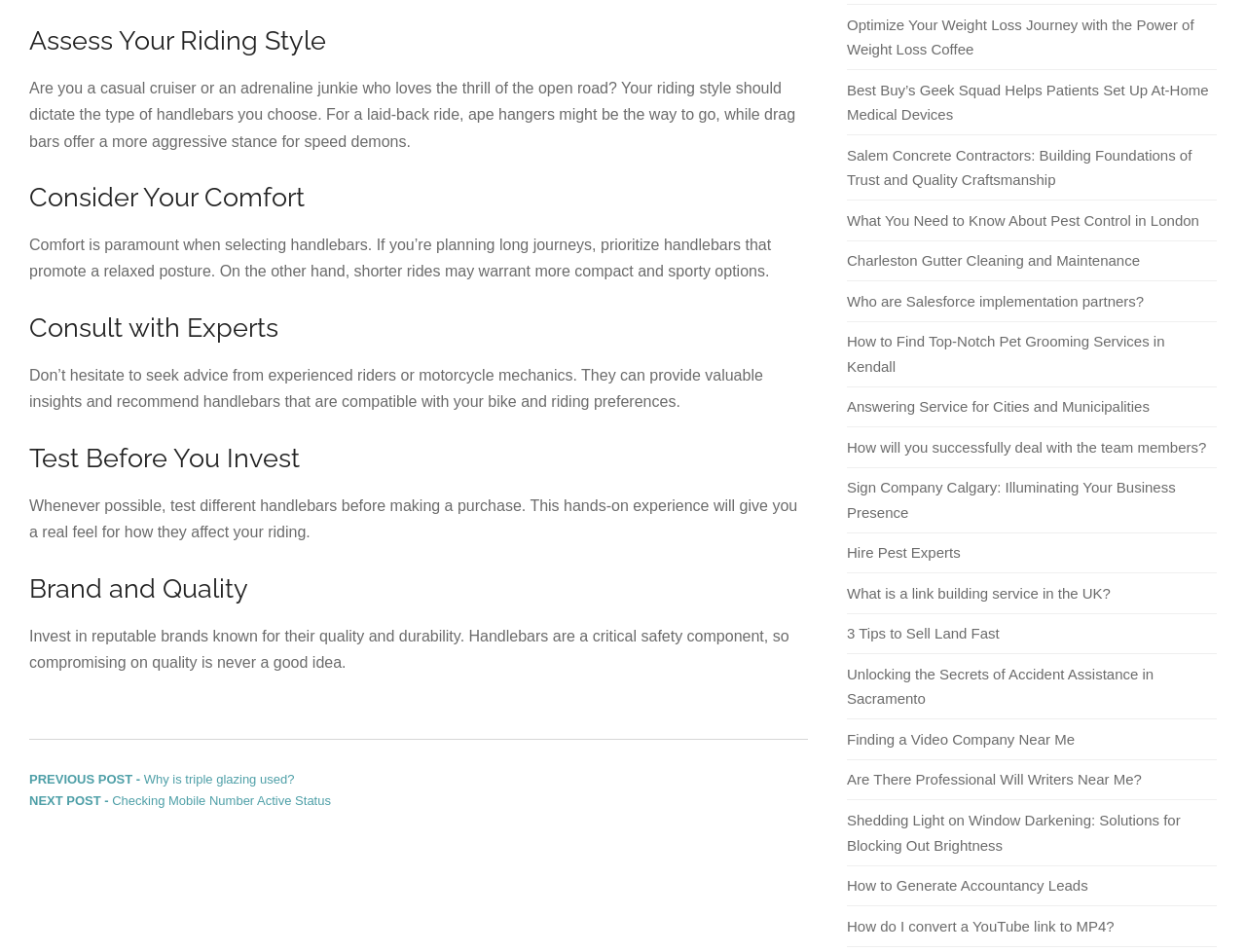What is the first step to consider when choosing handlebars?
Using the image as a reference, deliver a detailed and thorough answer to the question.

The webpage suggests that the first step to consider when choosing handlebars is to assess your riding style, which means determining whether you are a casual cruiser or an adrenaline junkie who loves the thrill of the open road.